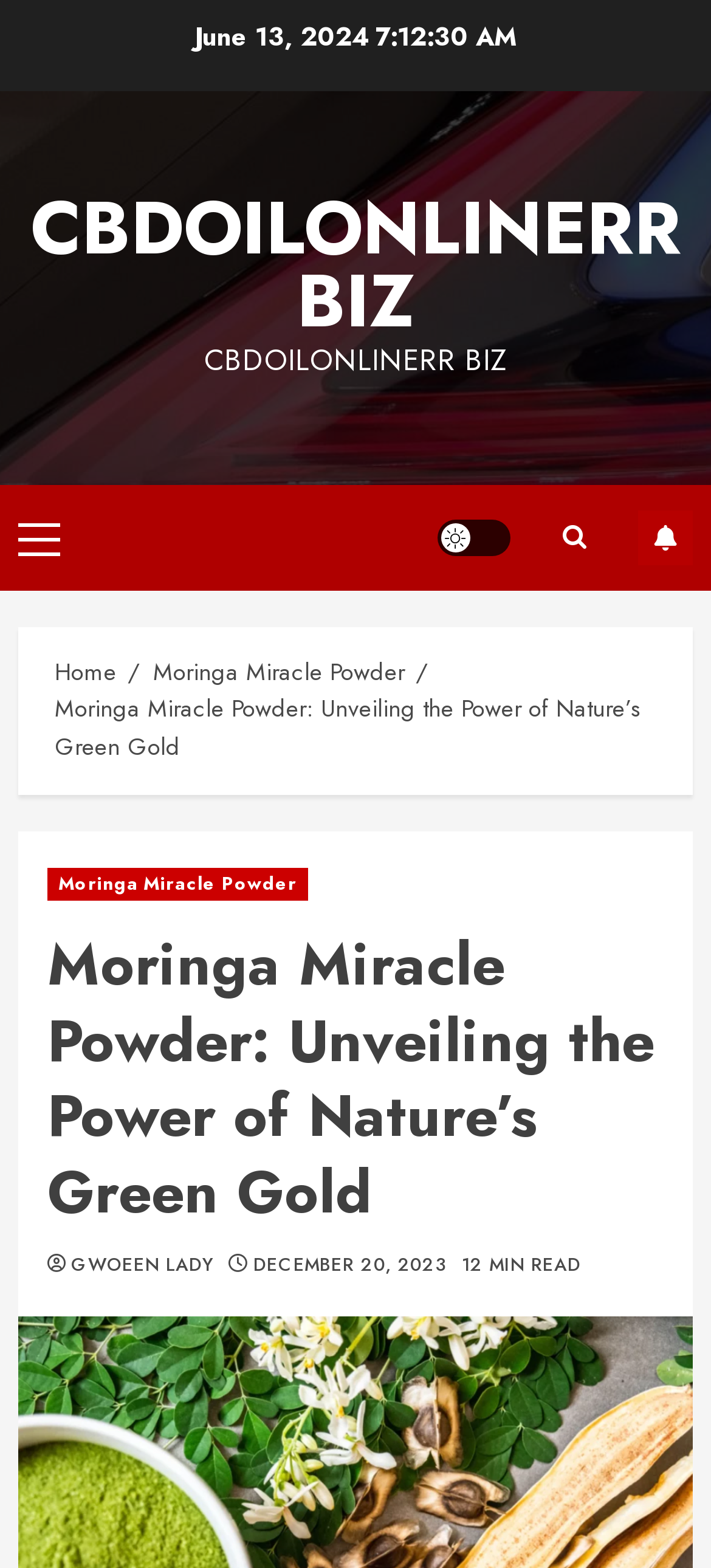Identify and generate the primary title of the webpage.

Moringa Miracle Powder: Unveiling the Power of Nature’s Green Gold